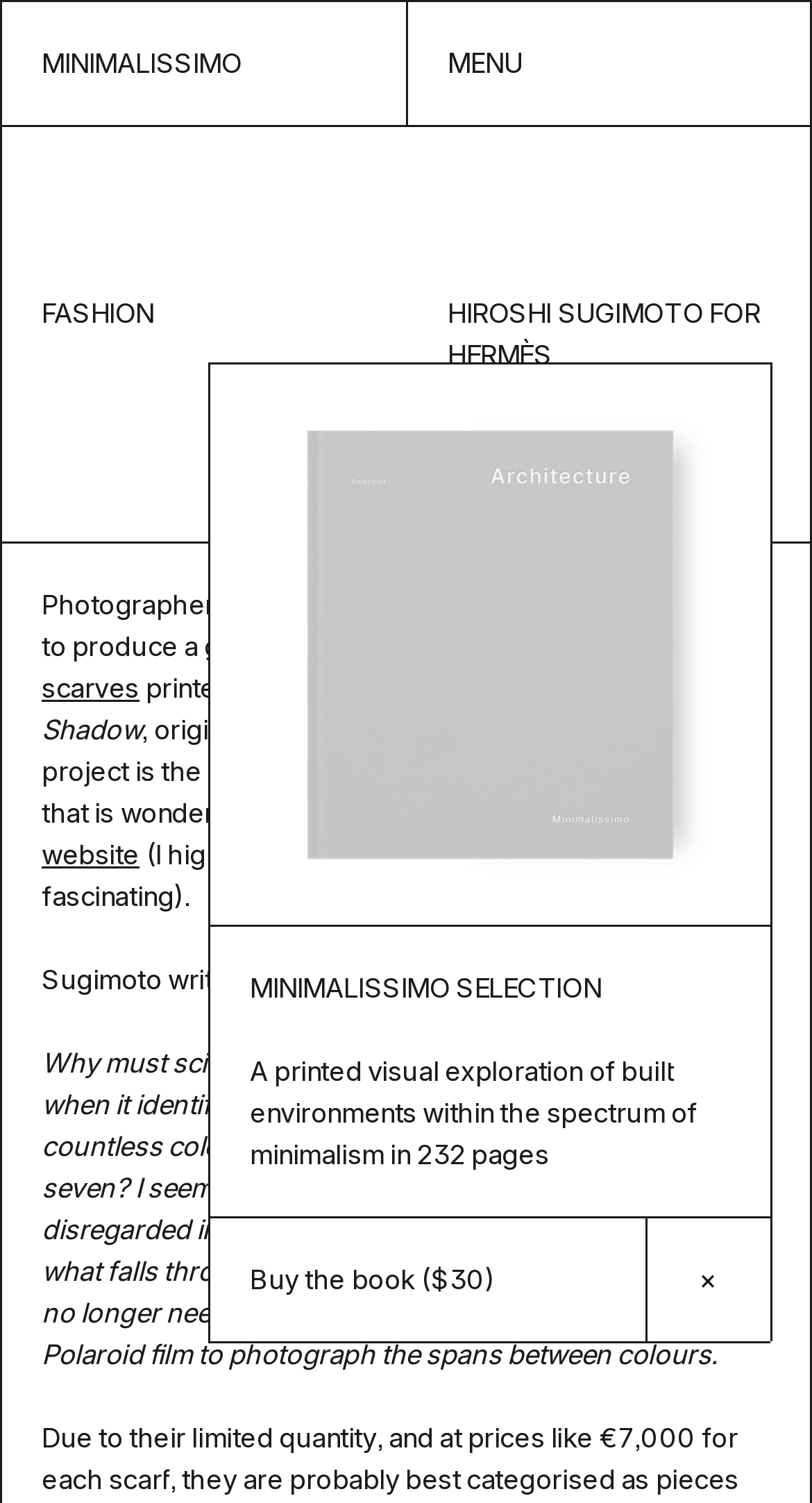Find the bounding box coordinates for the area that should be clicked to accomplish the instruction: "Click the 'Homepage' link".

[0.0, 0.0, 0.5, 0.083]